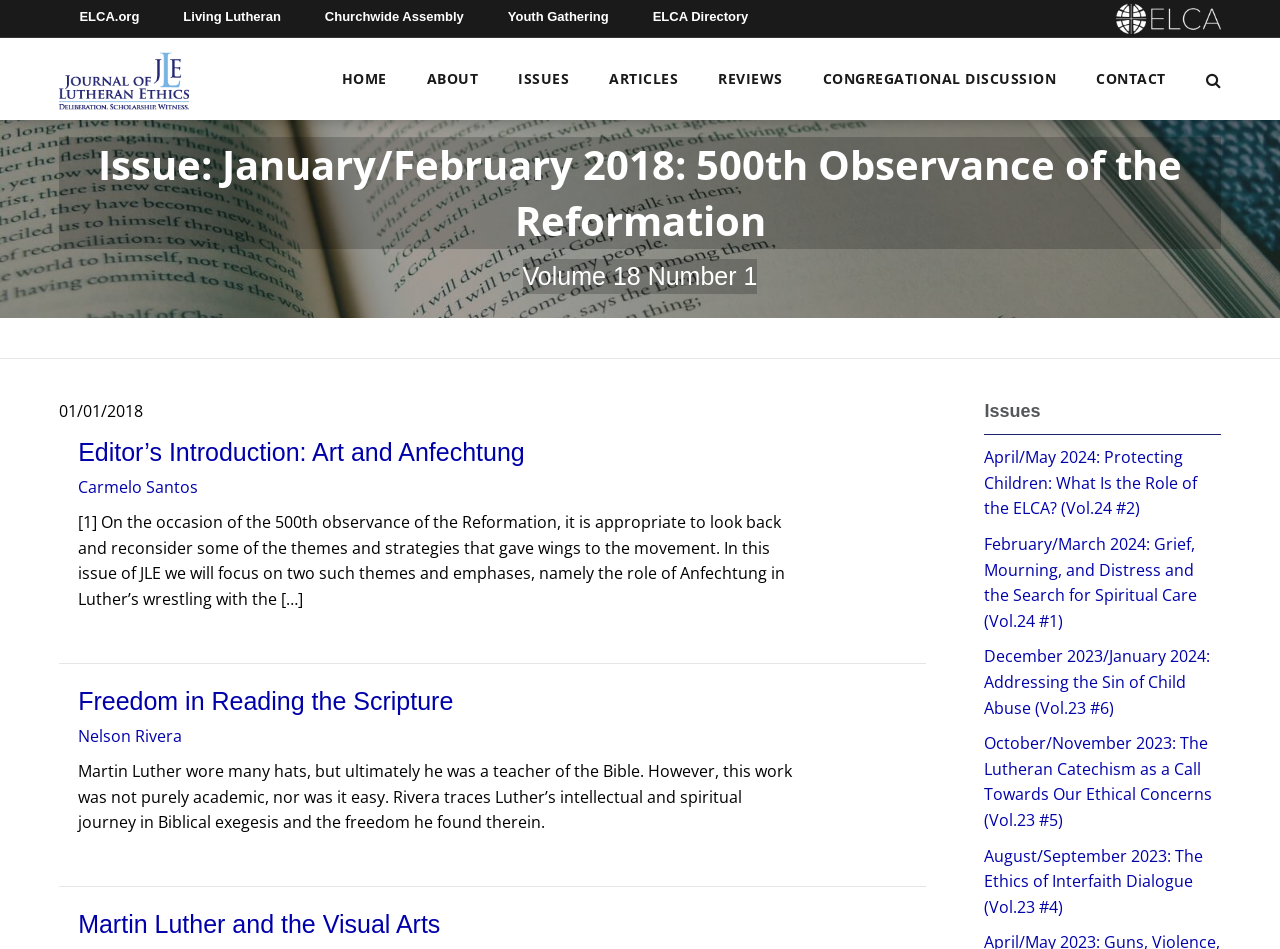Please identify the coordinates of the bounding box that should be clicked to fulfill this instruction: "Click the HOME link".

[0.267, 0.066, 0.302, 0.1]